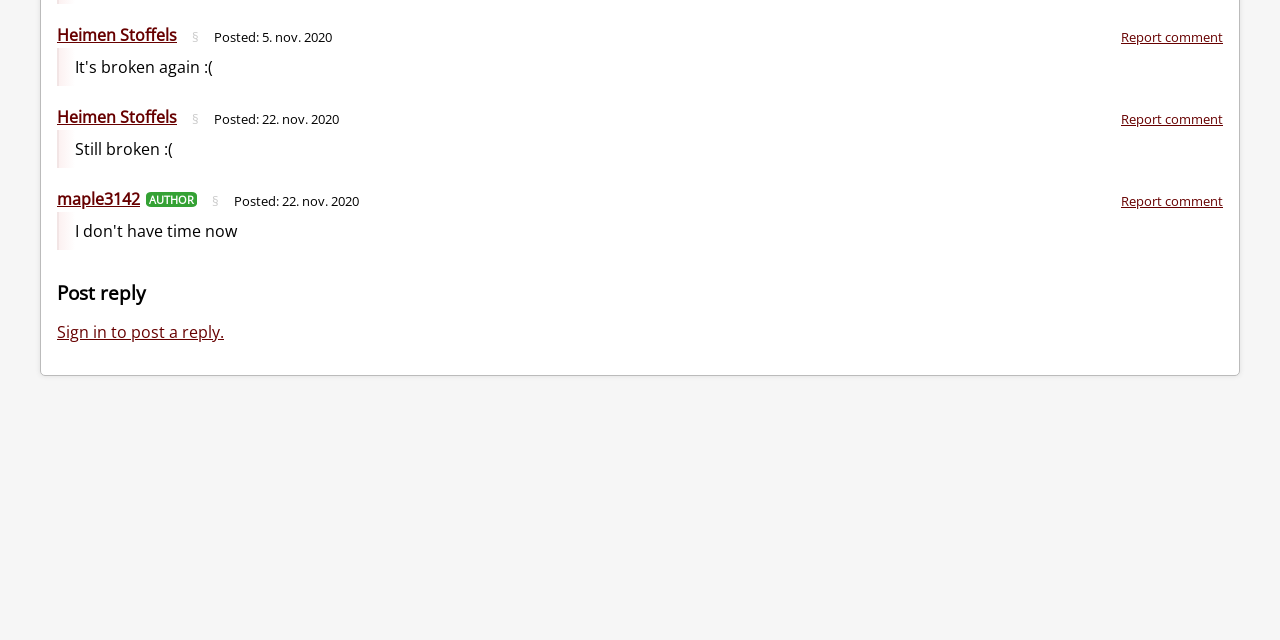Identify the bounding box for the described UI element: "maple3142".

[0.045, 0.294, 0.109, 0.328]